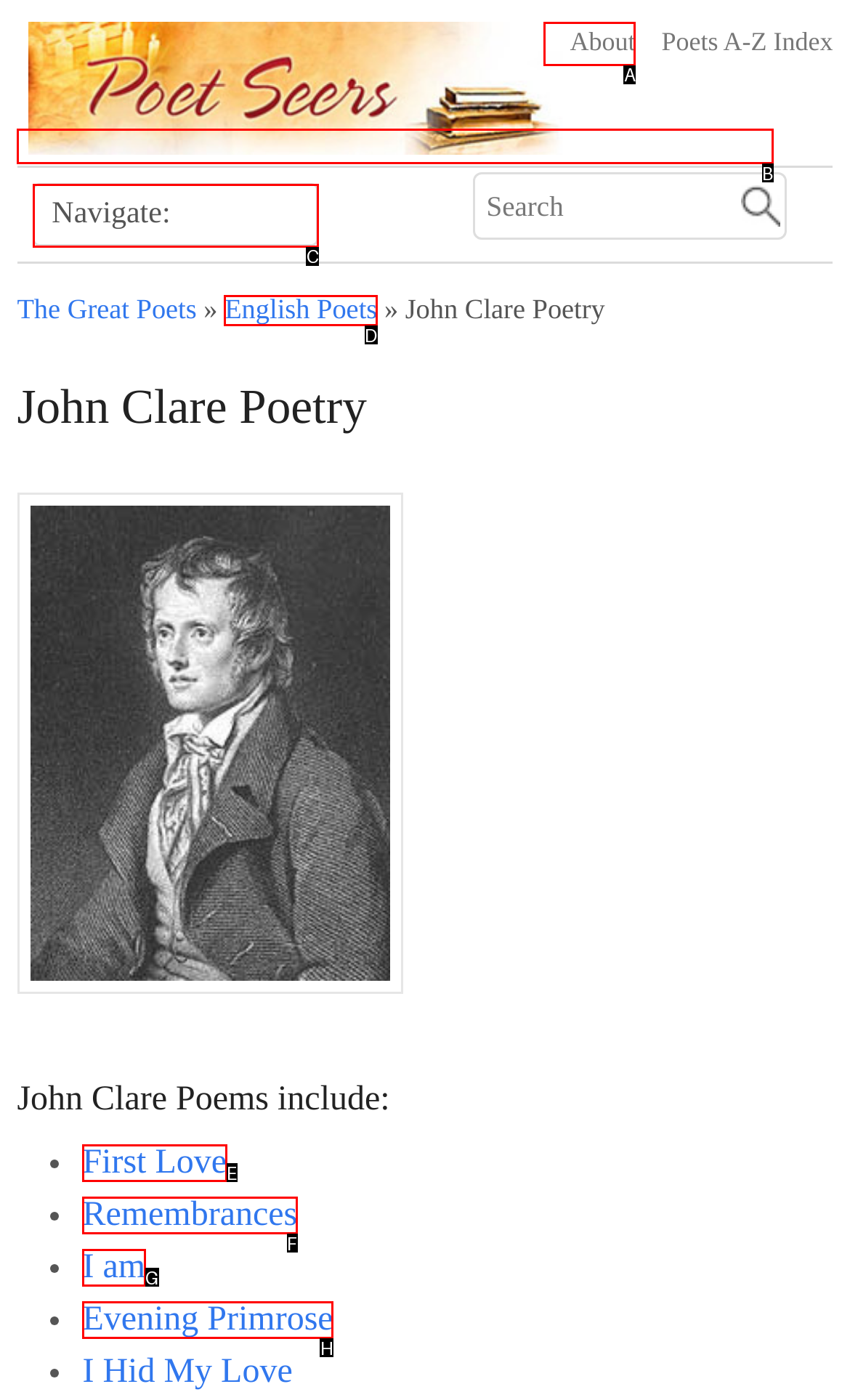Select the letter of the UI element that matches this task: Click on the 'Skemman' link
Provide the answer as the letter of the correct choice.

None